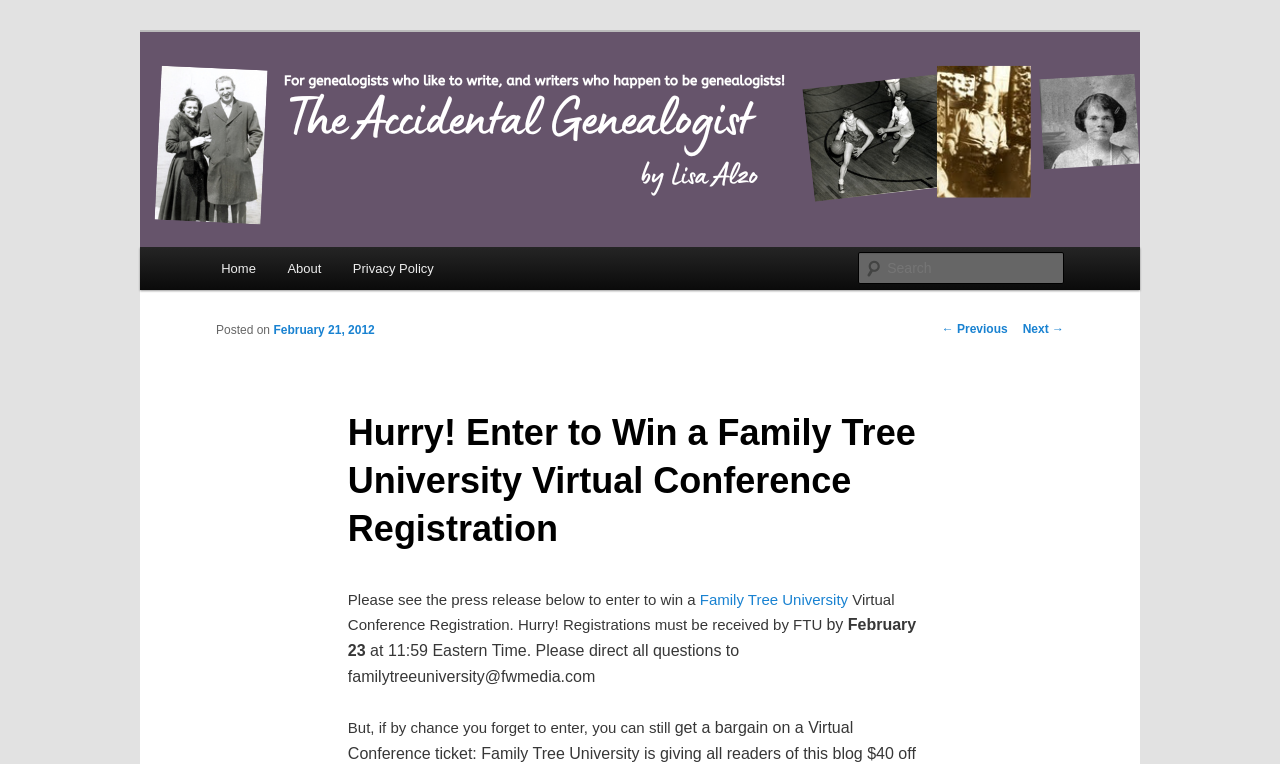What is the name of the blog?
Based on the screenshot, answer the question with a single word or phrase.

The Accidental Genealogist